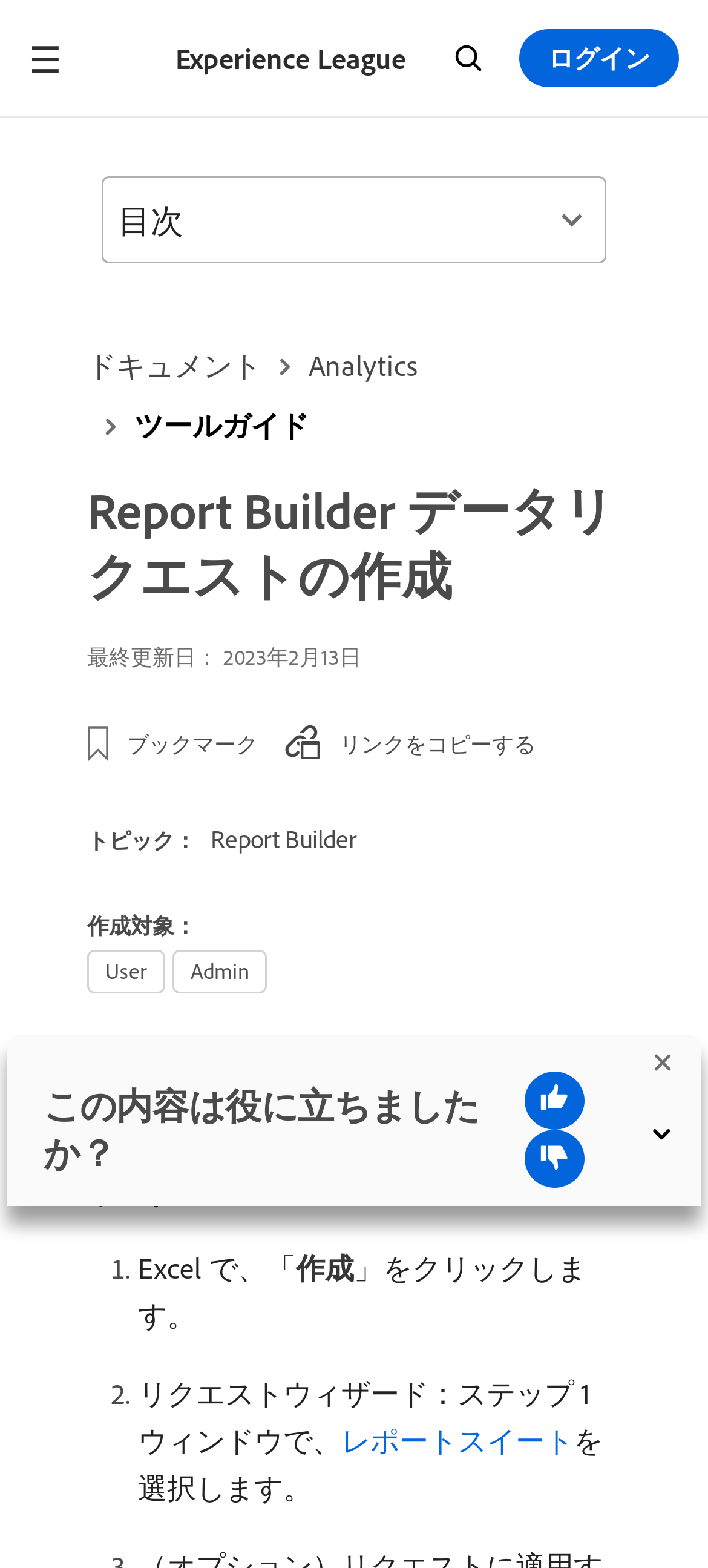Please determine the bounding box coordinates of the element's region to click for the following instruction: "Click the thumbs up button".

[0.506, 0.683, 0.591, 0.72]